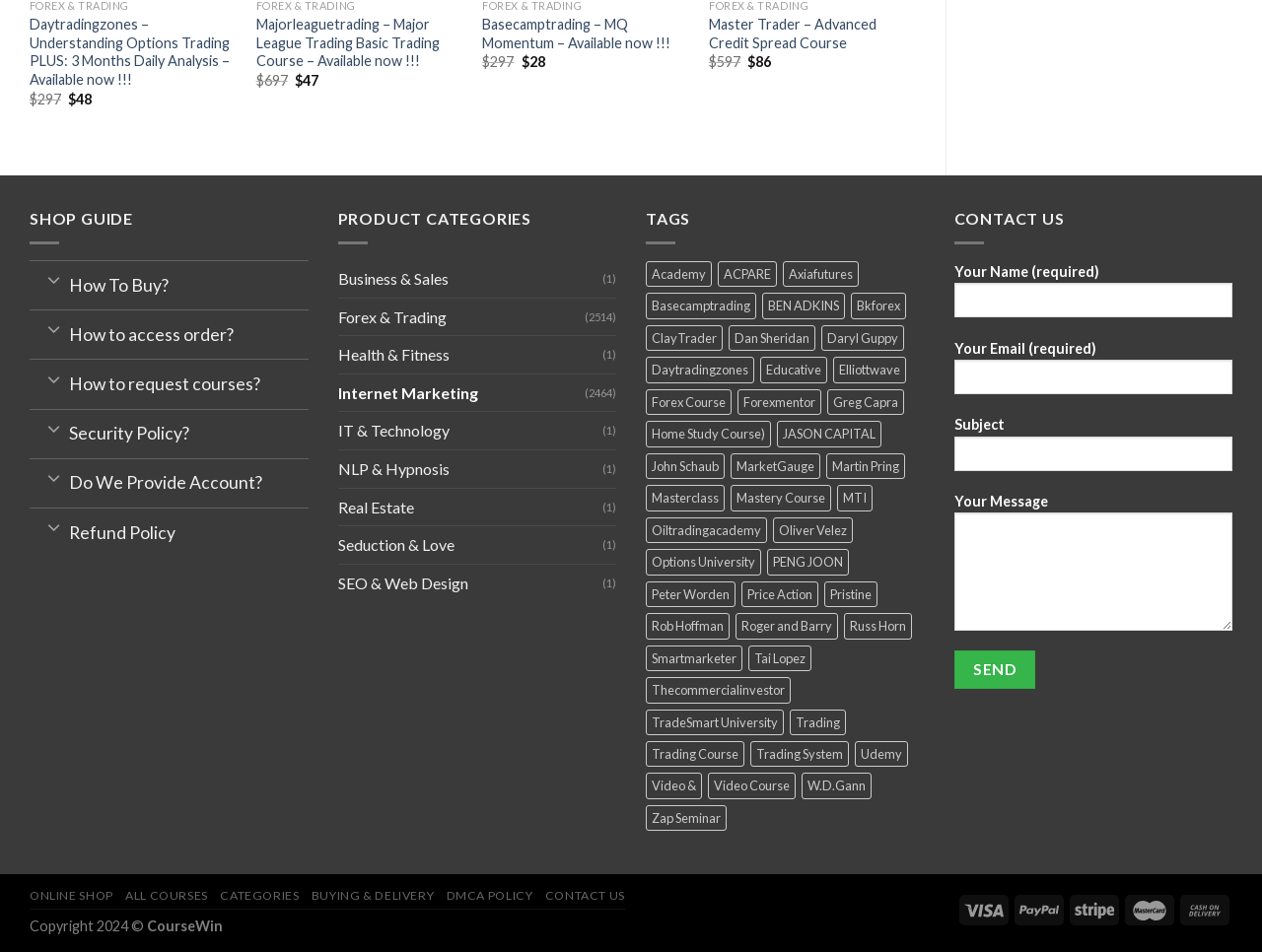How many products are available from Basecamptrading?
Provide a detailed and extensive answer to the question.

I found the link to Basecamptrading on the webpage, and next to it was the text '(35 products)'. This indicates that there are 35 products available from Basecamptrading.